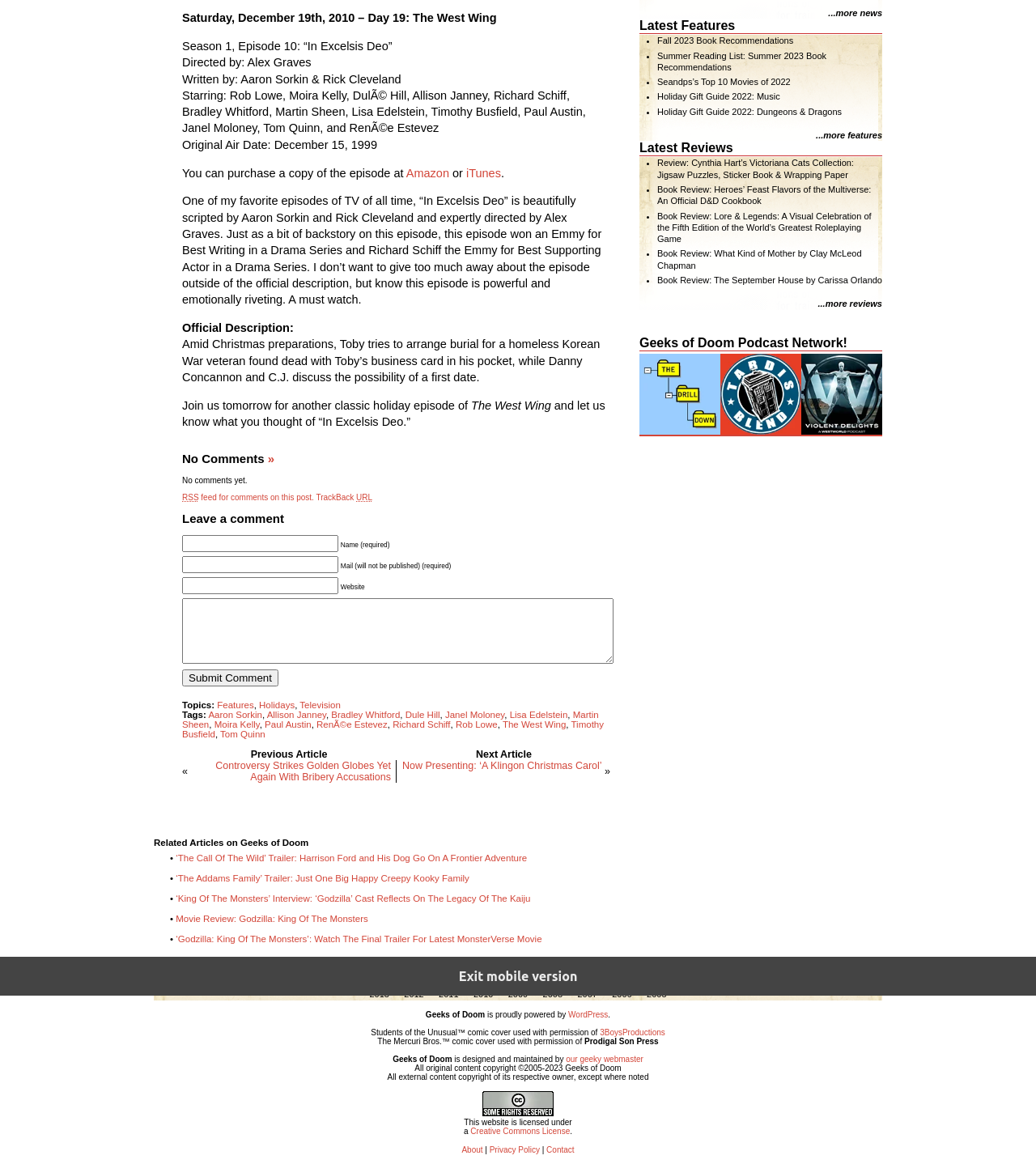Determine the bounding box coordinates for the UI element described. Format the coordinates as (top-left x, top-left y, bottom-right x, bottom-right y) and ensure all values are between 0 and 1. Element description: Holiday Gift Guide 2022: Music

[0.634, 0.079, 0.753, 0.087]